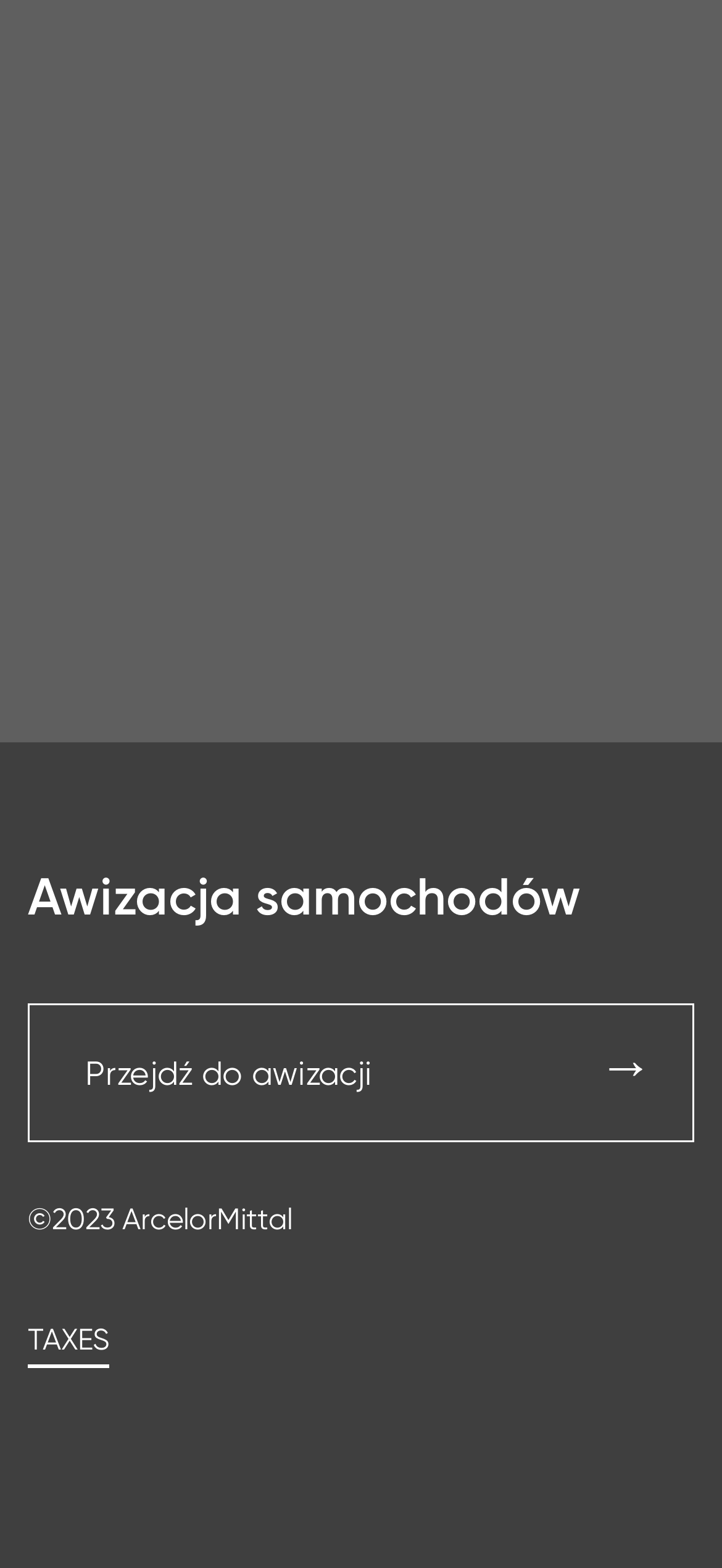Use a single word or phrase to respond to the question:
What is the copyright year of the webpage?

2023